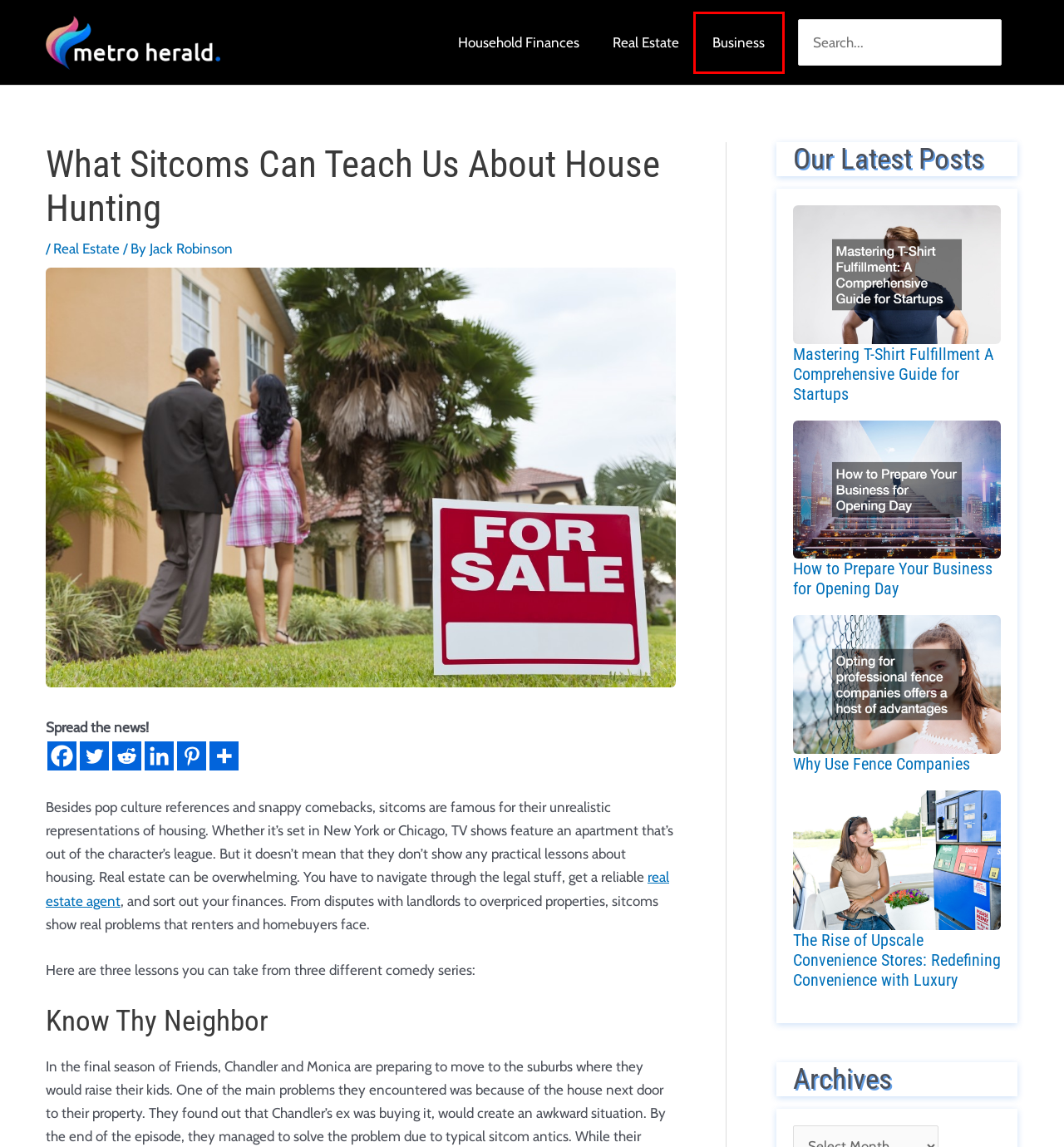Given a screenshot of a webpage with a red bounding box highlighting a UI element, determine which webpage description best matches the new webpage that appears after clicking the highlighted element. Here are the candidates:
A. Real Estate Archives - Metro Herald
B. Household Finances Archives - Metro Herald
C. Discover Success with Metro Herald
D. The Rise of Upscale Convenience Stores: Redefining Convenience with Luxury - Metro Herald
E. How to Prepare Your Business for Opening Day - Metro Herald
F. Business Archives - Metro Herald
G. Why Use Fence Companies - Metro Herald
H. Mastering T-Shirt Fulfillment A Comprehensive Guide for Startups - Metro Herald

F